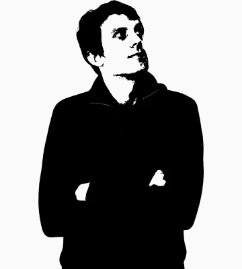Provide your answer to the question using just one word or phrase: What is Matthias advocating for?

a better internet